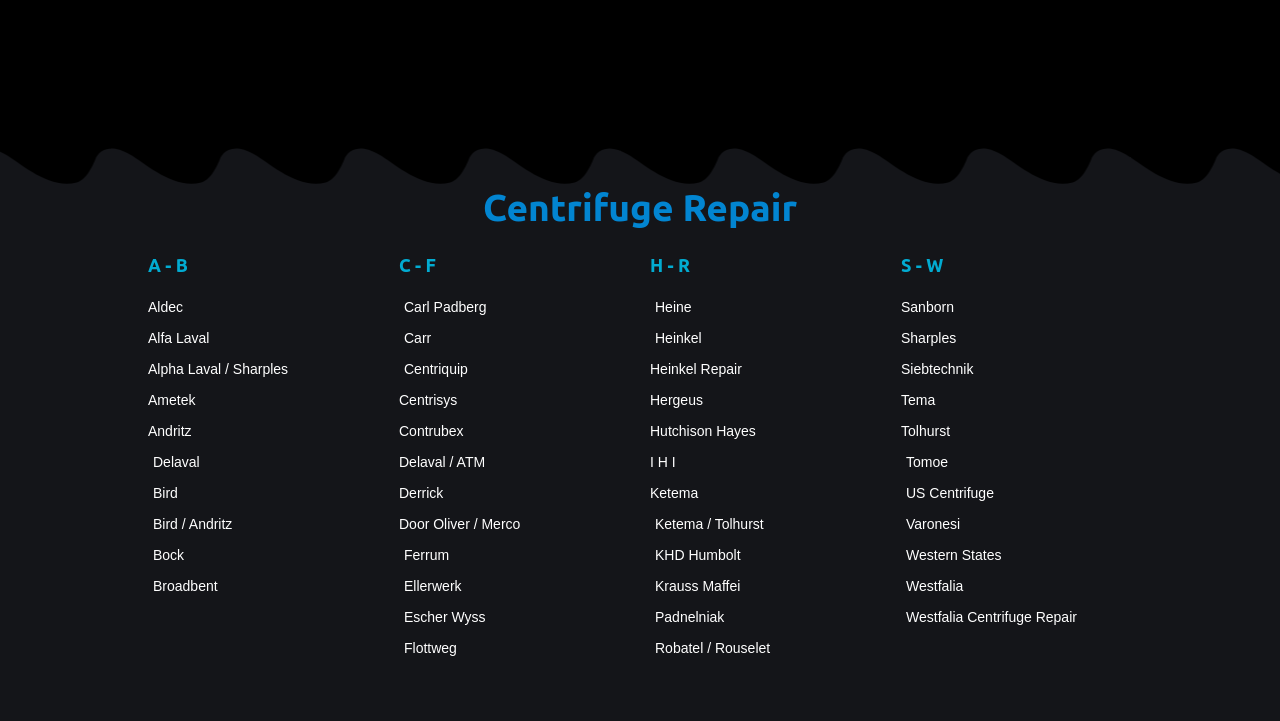Please determine the bounding box coordinates of the element to click on in order to accomplish the following task: "Enter first name". Ensure the coordinates are four float numbers ranging from 0 to 1, i.e., [left, top, right, bottom].

None